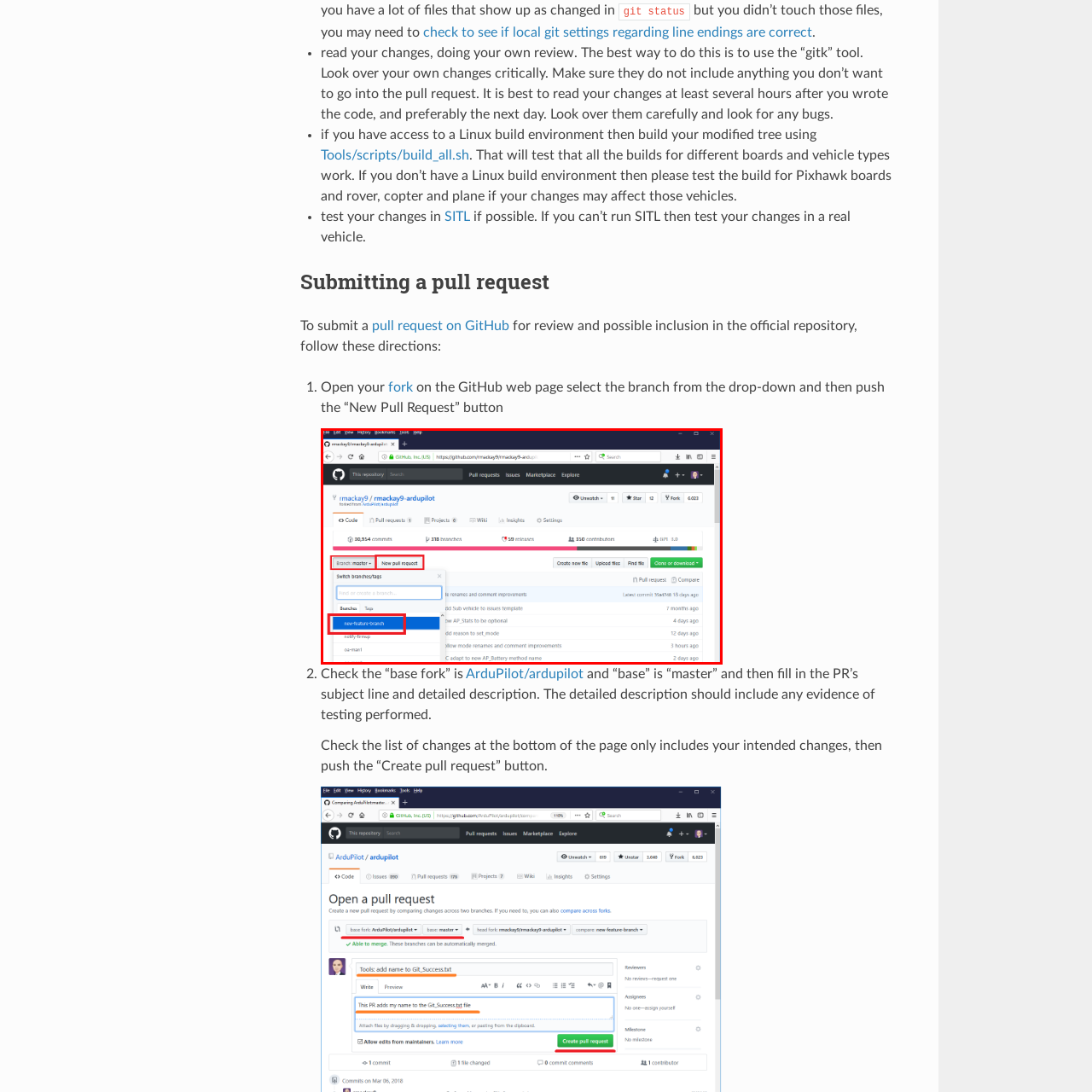Explain in detail what is happening in the image that is surrounded by the red box.

The image displays a screenshot of a GitHub repository interface, showing the user interface for creating a new pull request. In the upper section, the "master" branch is highlighted, with a red button labeled "New pull request". This button is crucial for initiating the process of submitting changes for review. Below the button, there is a dropdown menu labeled "Switch branches/tags", which allows users to select different branches of the repository. The current branch selected is indicated as "new-feature-branch". The screenshot provides a clear visual reference for users looking to contribute to the repository by making changes and submitting pull requests.